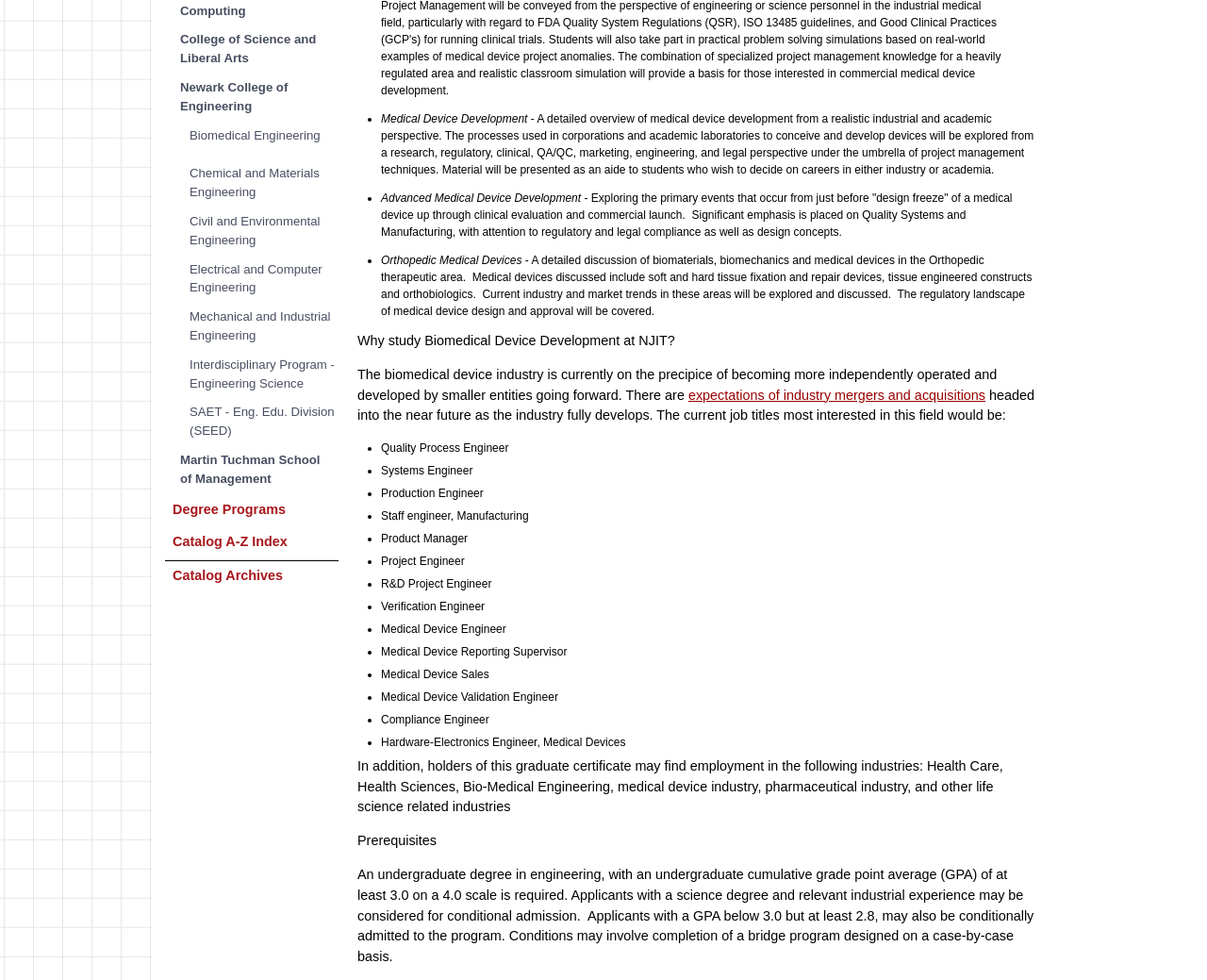Identify the bounding box coordinates for the UI element described as: "Catalog A-​Z Index". The coordinates should be provided as four floats between 0 and 1: [left, top, right, bottom].

[0.137, 0.538, 0.28, 0.569]